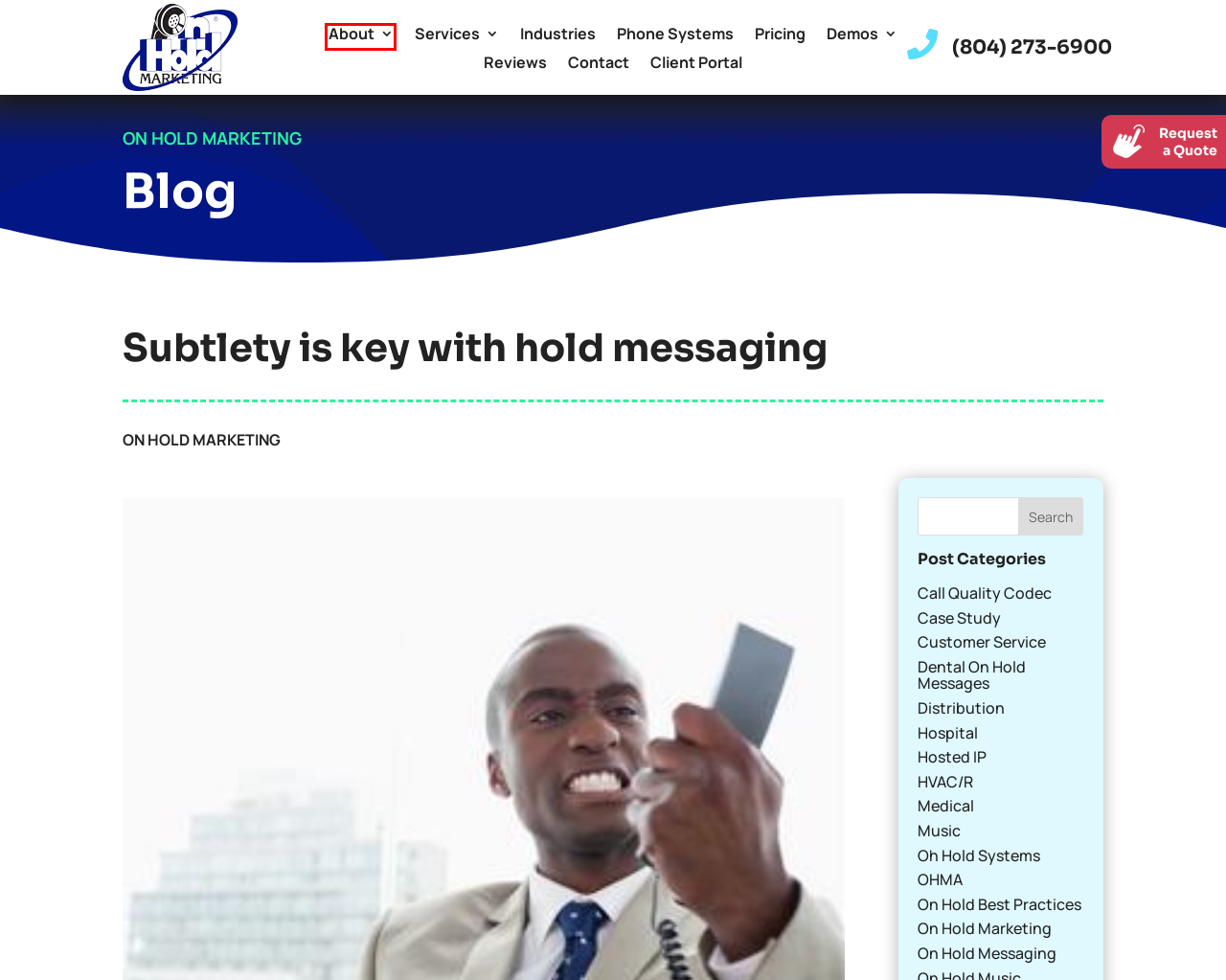View the screenshot of the webpage containing a red bounding box around a UI element. Select the most fitting webpage description for the new page shown after the element in the red bounding box is clicked. Here are the candidates:
A. Pricing for On-Hold Messaging | Pricing for In-Store Music | On Hold Marketing
B. Customer Service | On Hold Marketing
C. About | On Hold Marketing | On-Hold Messaging | In-Store Music & Messaging
D. Oh Hold Systems | On Hold Marketing
E. On Hold Marketing | On Hold Marketing
F. Hosted IP | On Hold Marketing
G. Music | On Hold Marketing
H. Reviews & Testimonials for On Hold Marketing | Richmond, Virginia

C